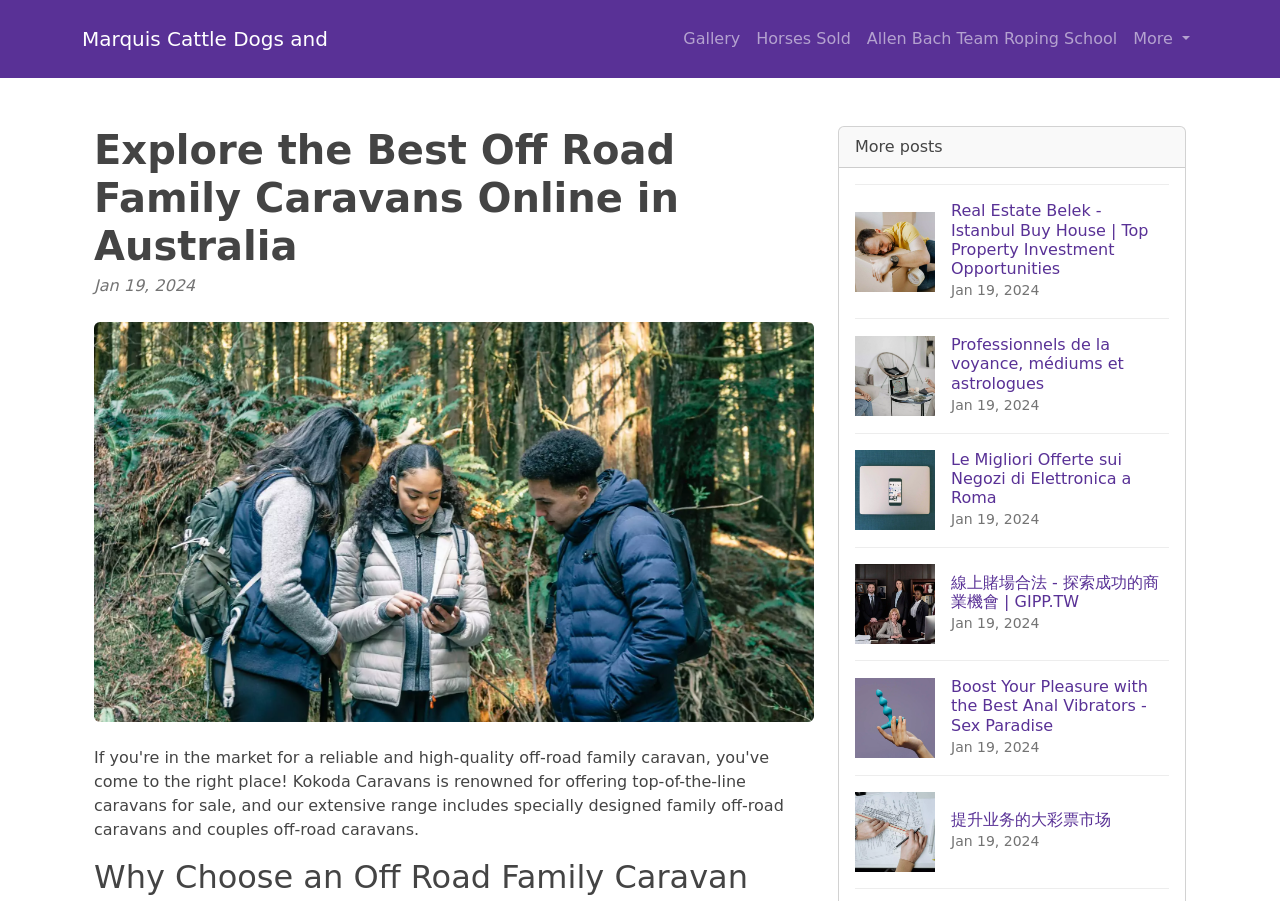Provide a one-word or brief phrase answer to the question:
What is the date mentioned on the webpage?

Jan 19, 2024